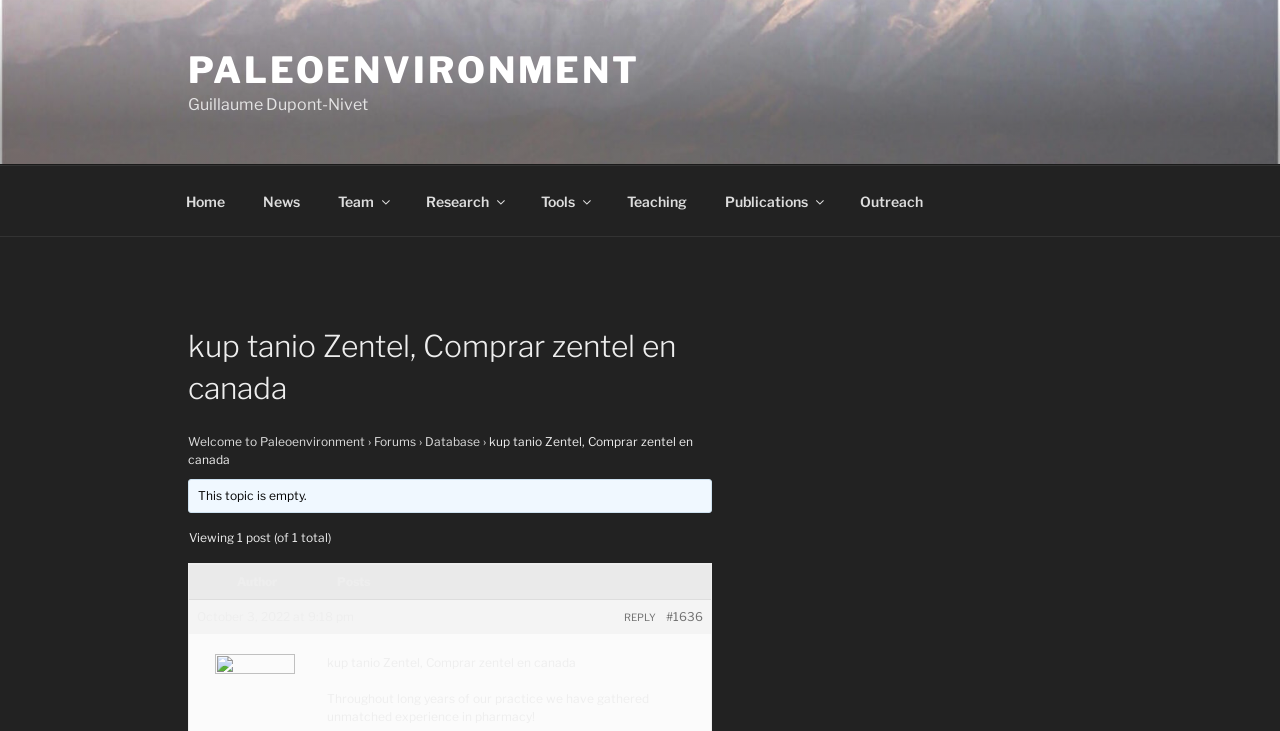Please provide the bounding box coordinates in the format (top-left x, top-left y, bottom-right x, bottom-right y). Remember, all values are floating point numbers between 0 and 1. What is the bounding box coordinate of the region described as: Teaching

[0.476, 0.241, 0.55, 0.308]